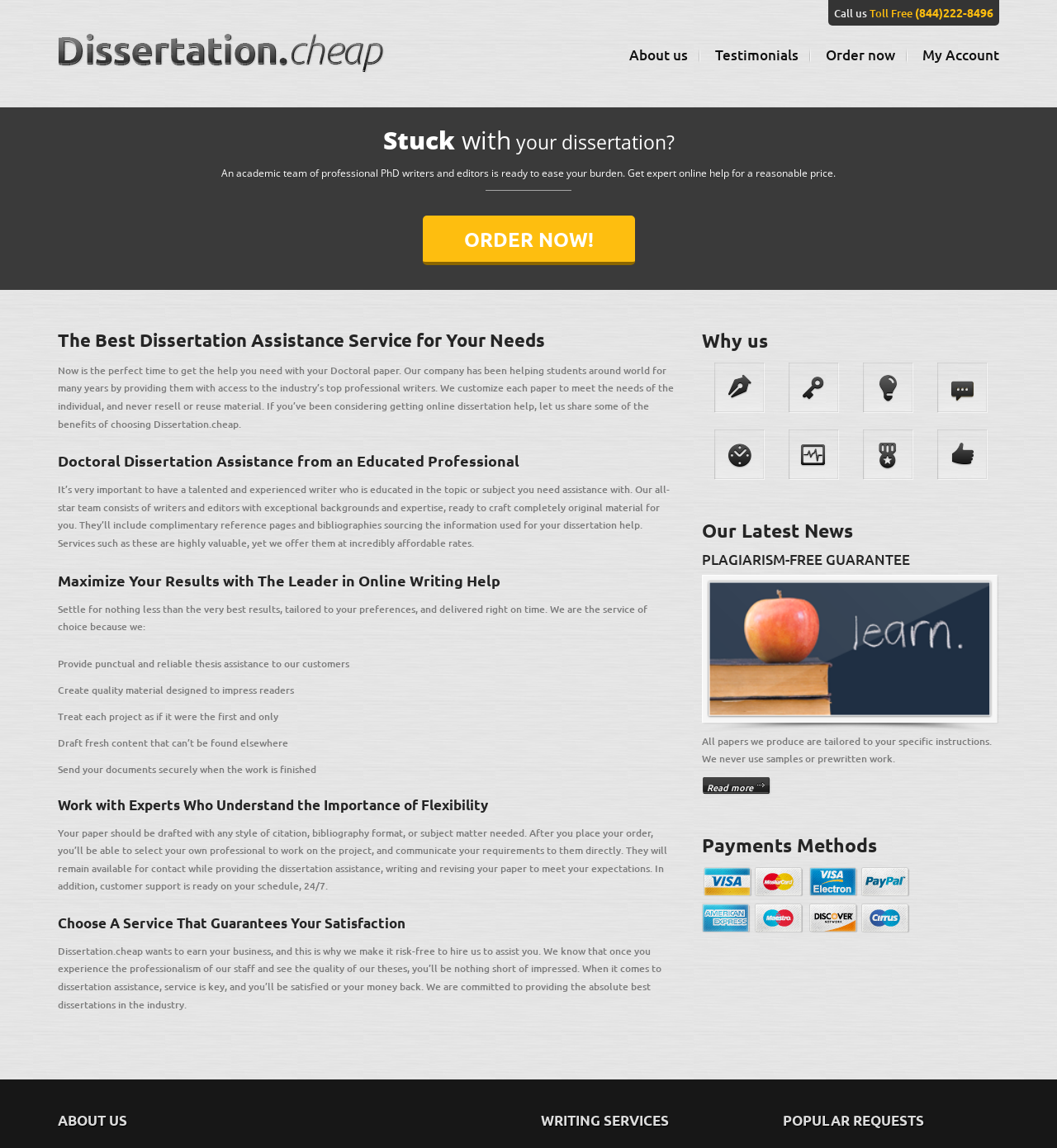What is the benefit of choosing this service?
Kindly give a detailed and elaborate answer to the question.

I found the benefit of choosing this service by looking at the heading element with the text 'Choose A Service That Guarantees Your Satisfaction' and the surrounding text, which mentions a 'risk-free' experience and a 'money back' guarantee.